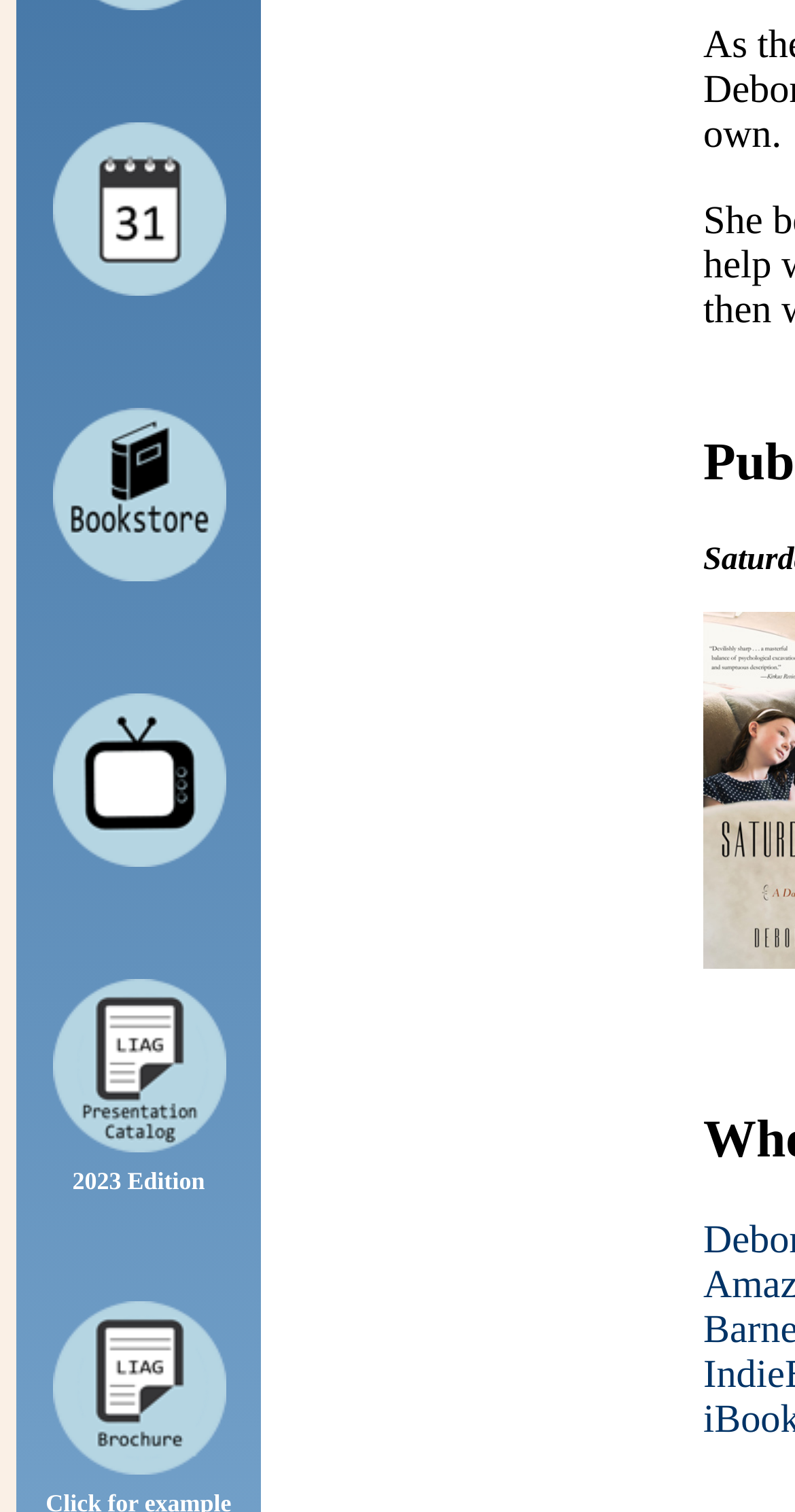What is the longest link text on the webpage?
Answer the question with a single word or phrase by looking at the picture.

LIAG Presentation Catalog For the best display... Select Page View Select 2-Page Turn on Show Cover Separately